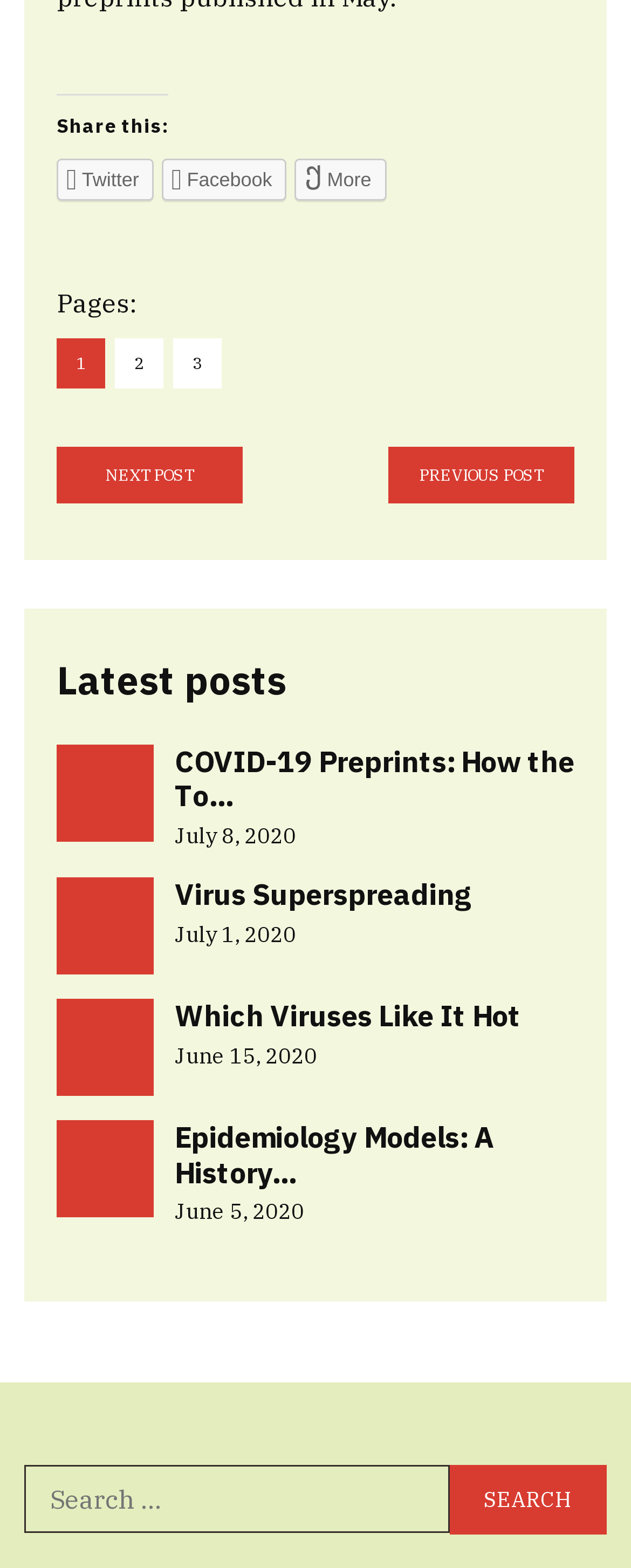How many navigation links are there?
Using the information presented in the image, please offer a detailed response to the question.

I looked at the navigation section and found two links, 'NEXT POST' and 'PREVIOUS POST'.